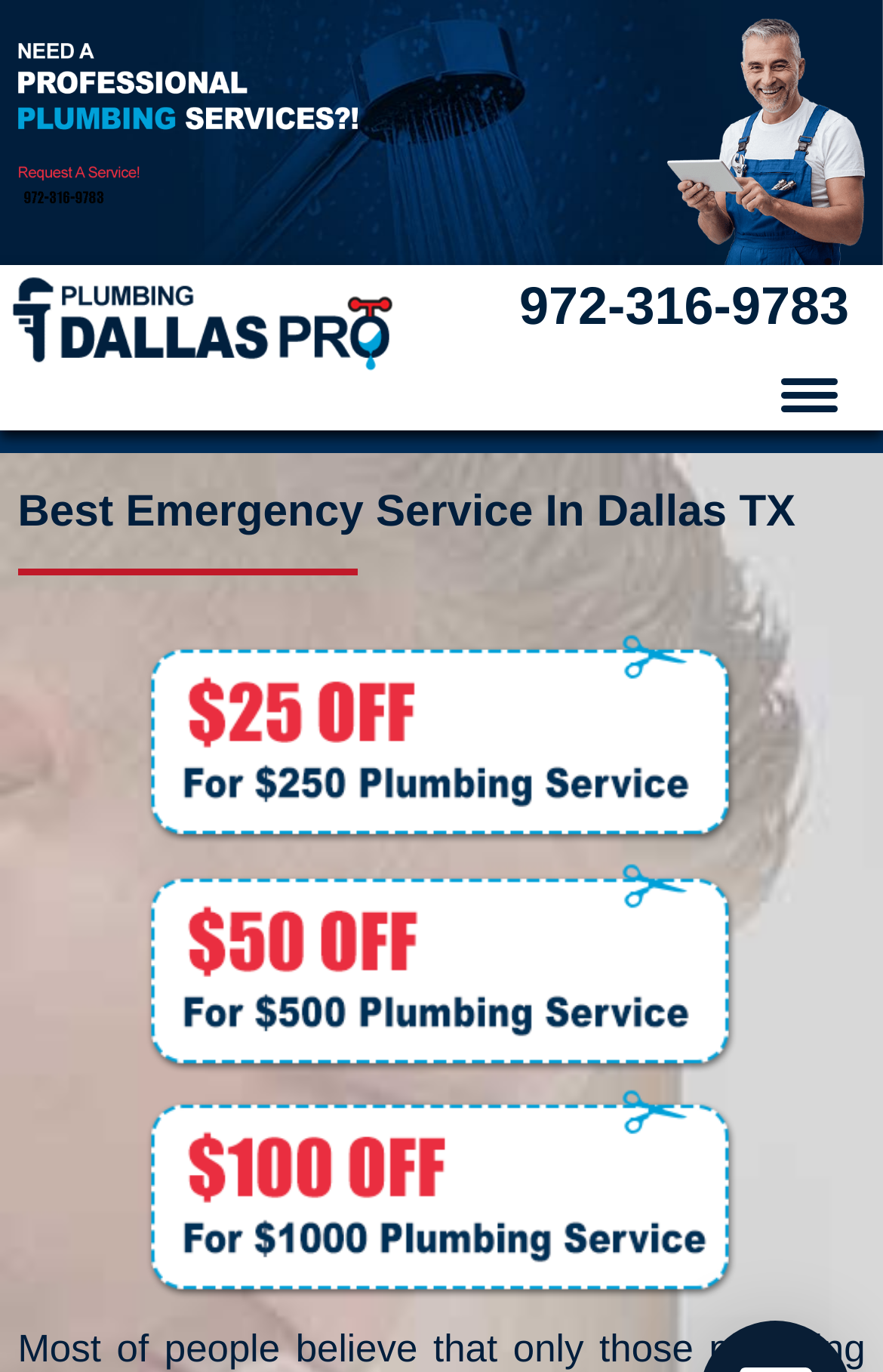Please provide a one-word or short phrase answer to the question:
What is the phone number to call for emergency help?

972-316-9783